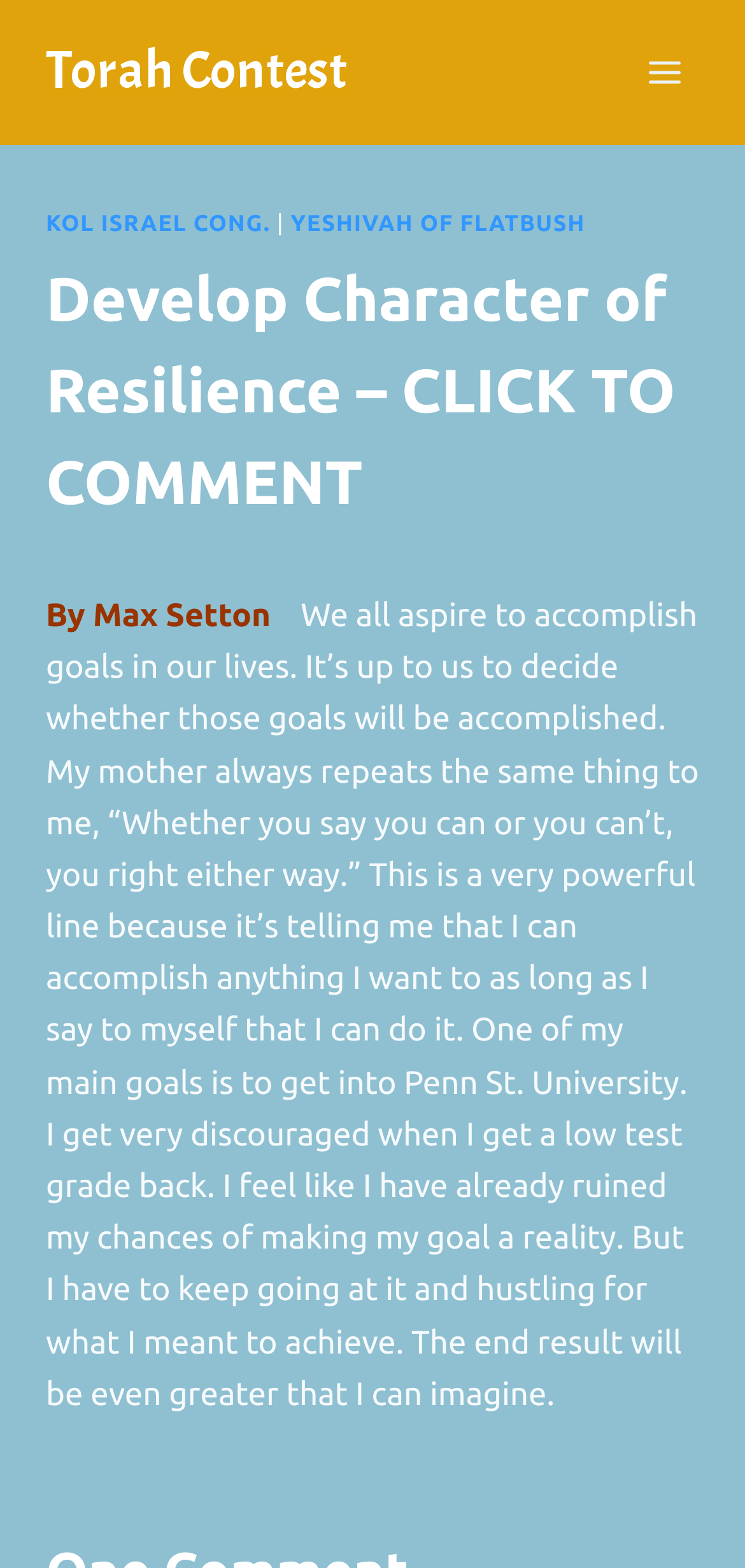Elaborate on the webpage's design and content in a detailed caption.

The webpage is about developing character resilience, with a focus on a personal story. At the top left, there is a link to "Torah Contest". Next to it, on the top right, is a button to "Open menu". Below the top section, there is an article that takes up most of the page. 

The article starts with a header section that contains two links, "KOL ISRAEL CONG." and "YESHIVAH OF FLATBUSH", separated by a vertical line. Below the header, there is a heading that reads "Develop Character of Resilience – CLICK TO COMMENT". 

Underneath the heading, there is a byline "By Max Setton". The main content of the article is a personal essay that discusses the importance of perseverance and self-belief in achieving goals. The author shares their own experience of feeling discouraged by low test grades, but emphasizes the need to keep working towards their goal of getting into Penn St. University.